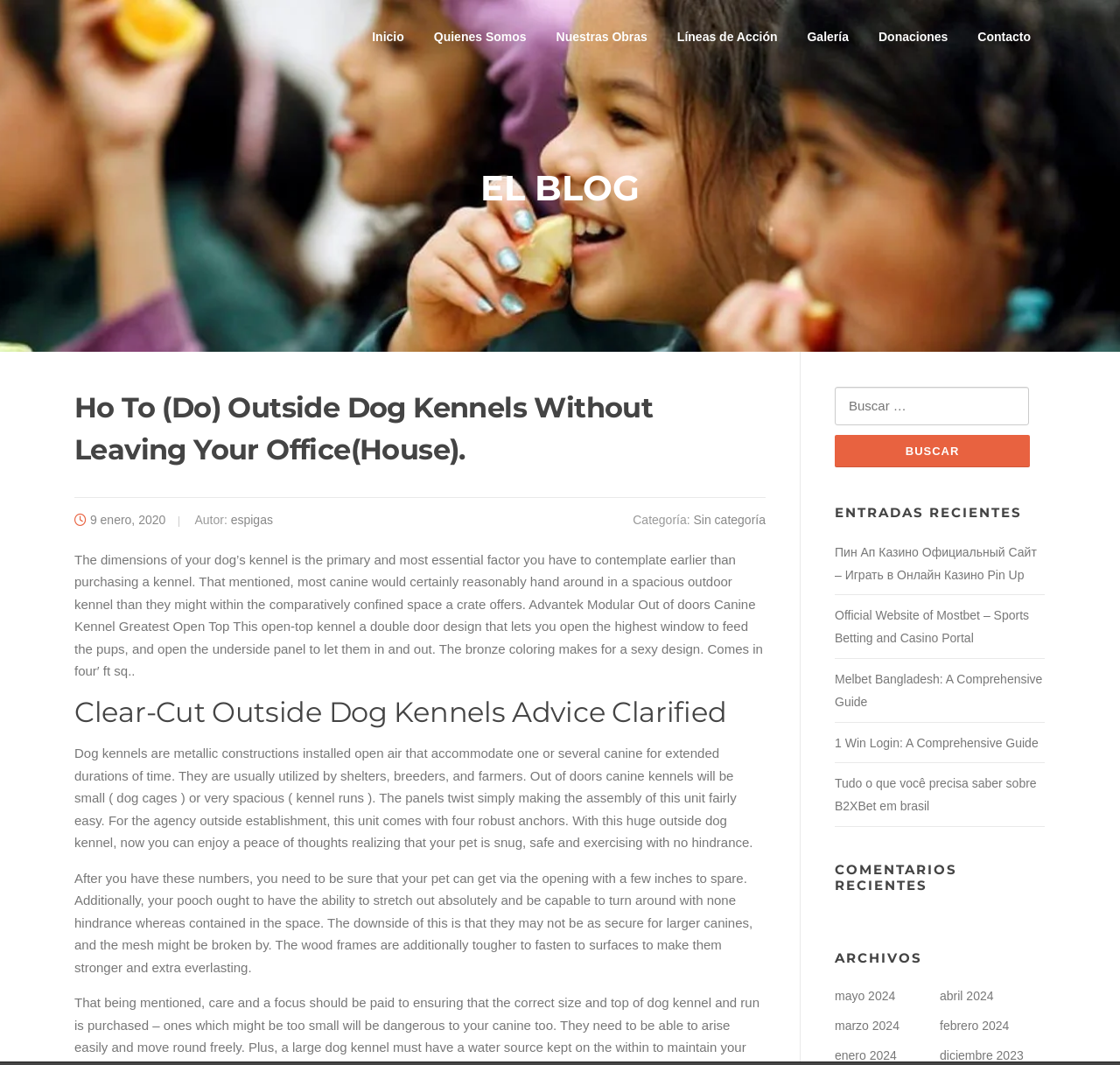Pinpoint the bounding box coordinates of the element you need to click to execute the following instruction: "View the 'ENTRADAS RECIENTES' section". The bounding box should be represented by four float numbers between 0 and 1, in the format [left, top, right, bottom].

[0.745, 0.474, 0.933, 0.489]